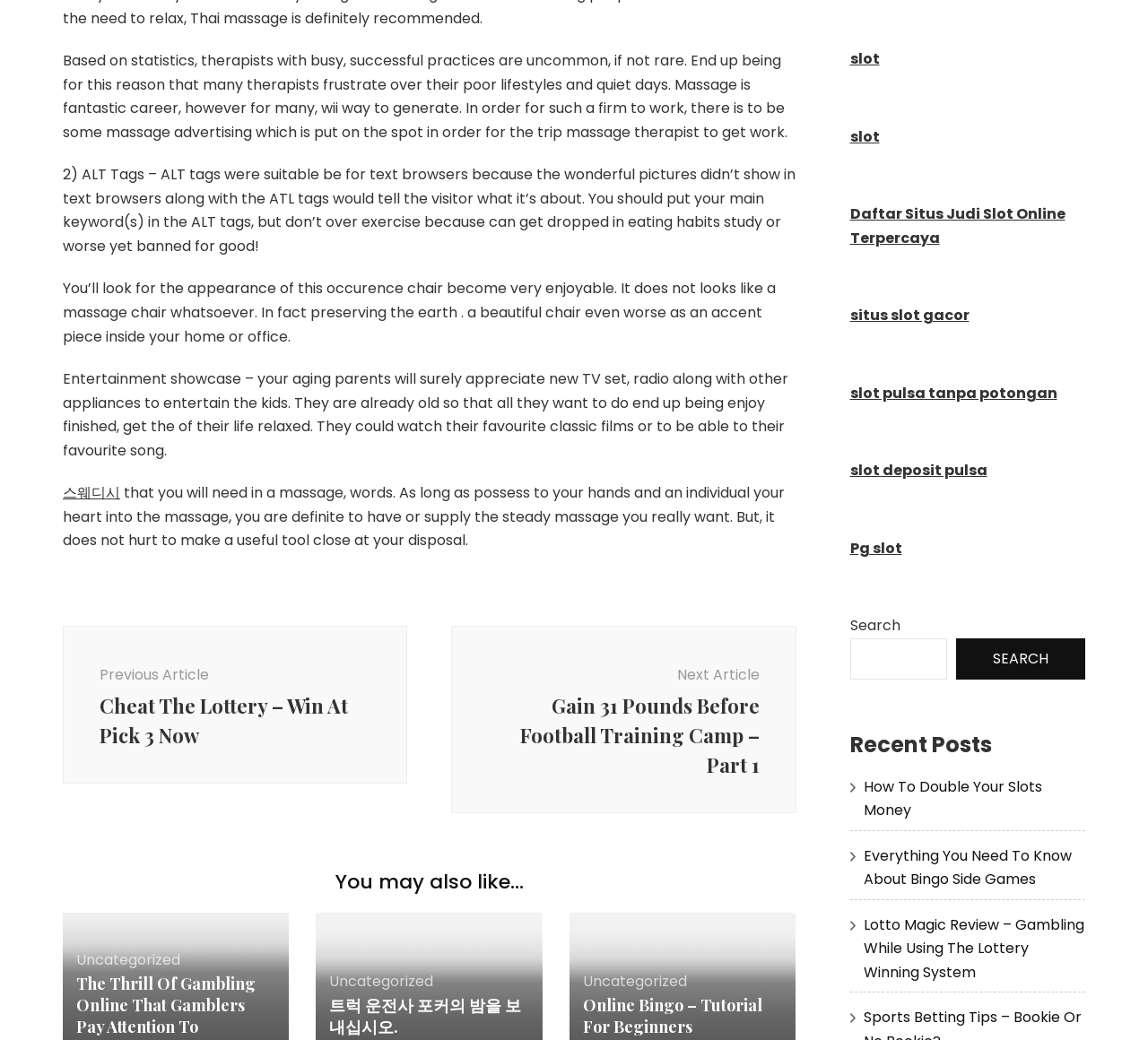Please locate the bounding box coordinates of the element that needs to be clicked to achieve the following instruction: "Go to the 'Previous Article Cheat The Lottery – Win At Pick 3 Now' page". The coordinates should be four float numbers between 0 and 1, i.e., [left, top, right, bottom].

[0.055, 0.601, 0.355, 0.753]